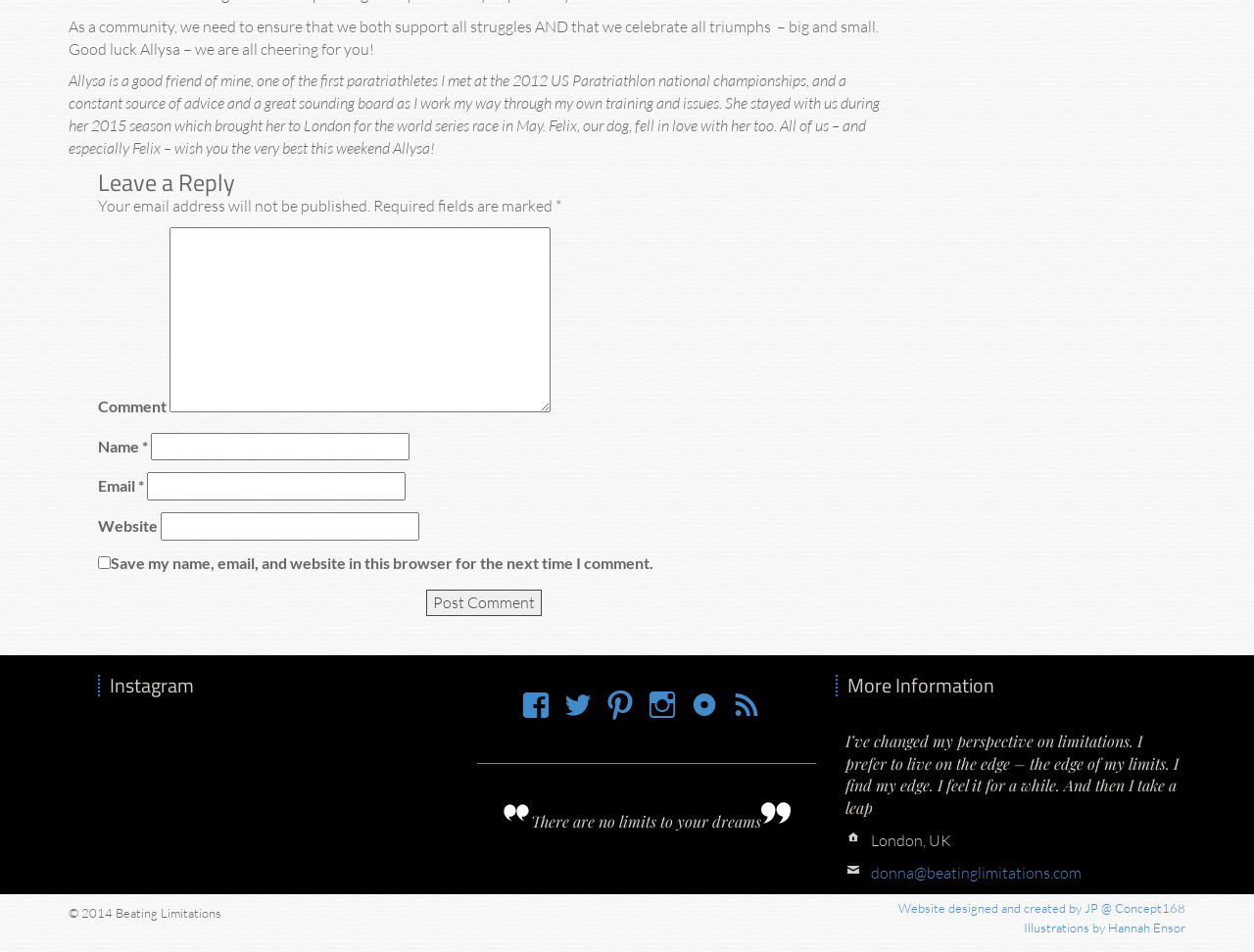Specify the bounding box coordinates of the area that needs to be clicked to achieve the following instruction: "Post a comment".

[0.34, 0.619, 0.432, 0.647]